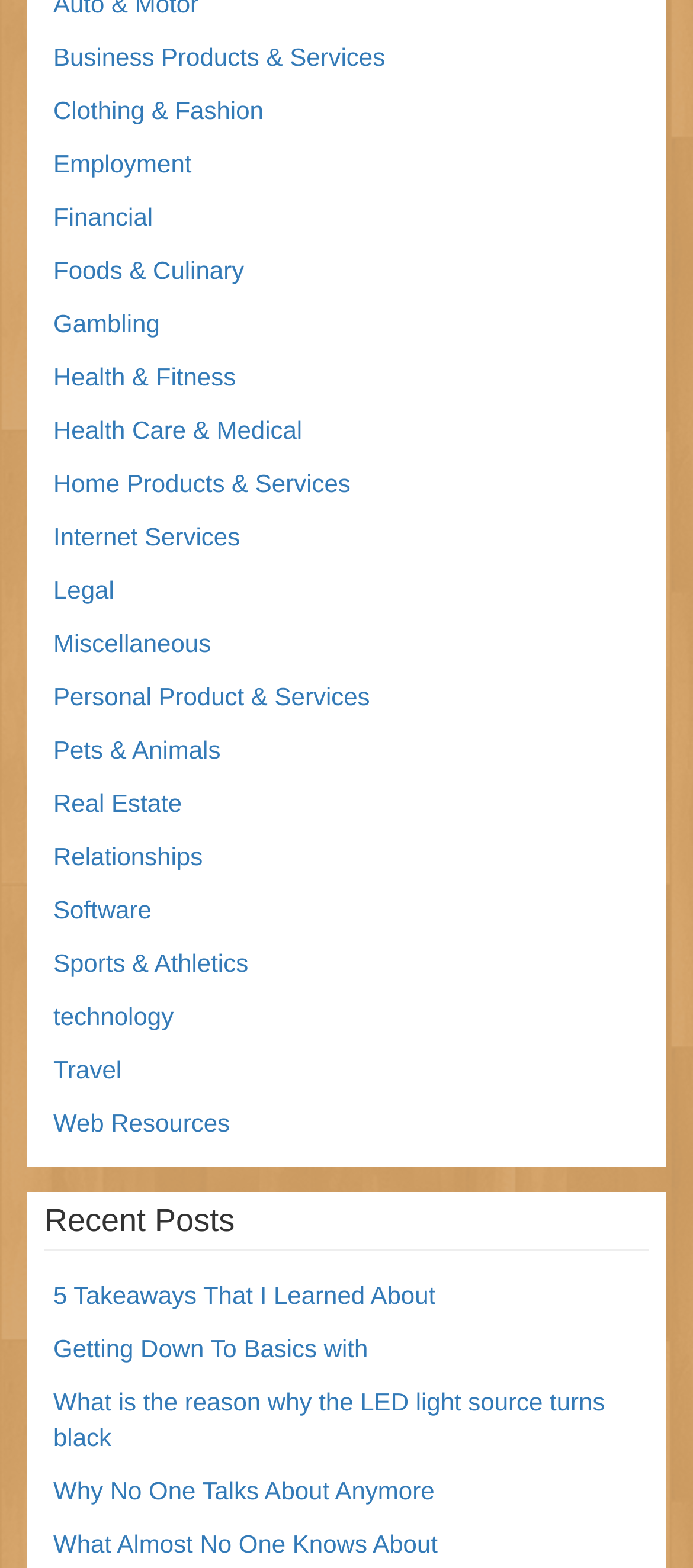For the following element description, predict the bounding box coordinates in the format (top-left x, top-left y, bottom-right x, bottom-right y). All values should be floating point numbers between 0 and 1. Description: Health Care & Medical

[0.077, 0.265, 0.436, 0.283]